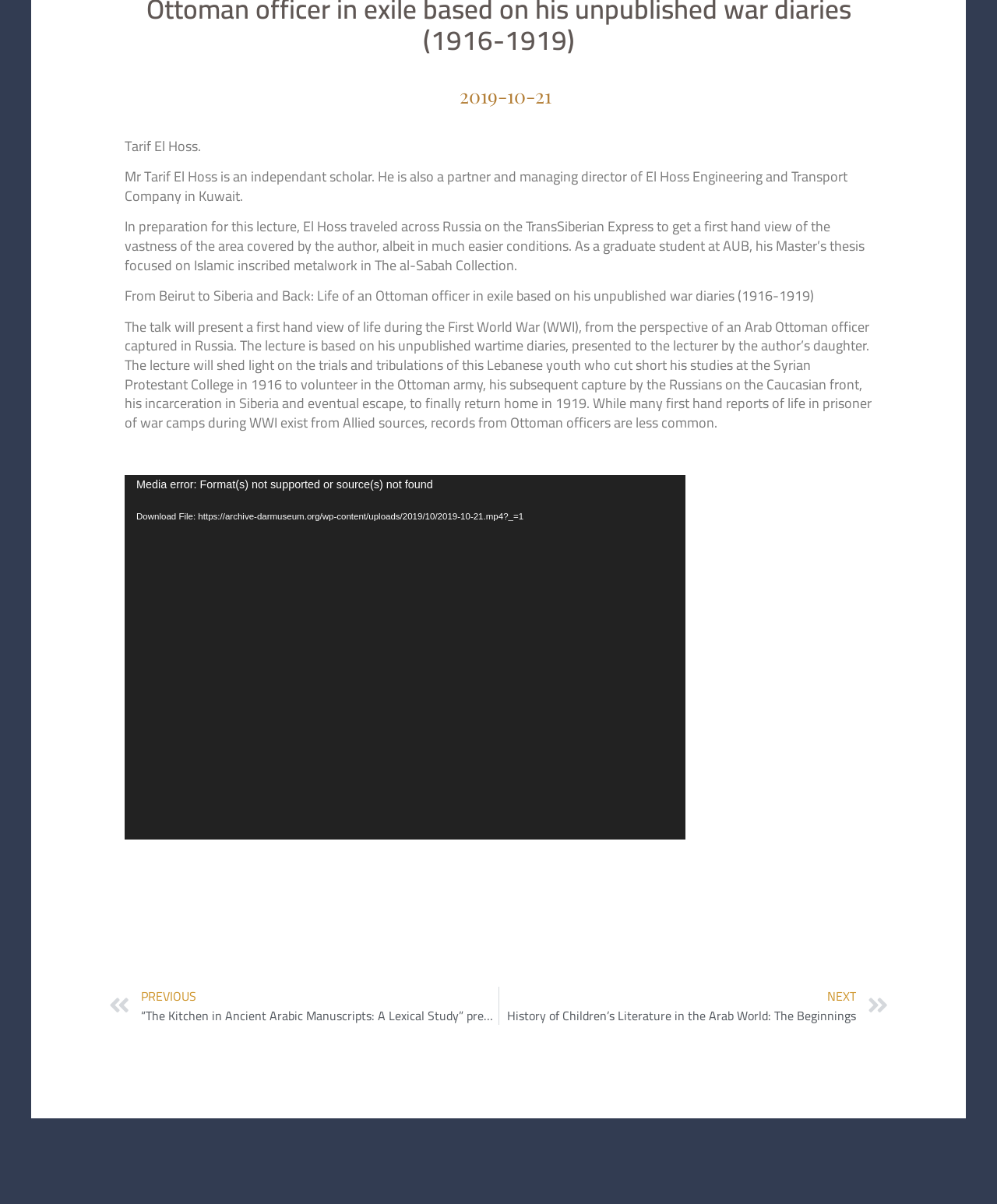Please answer the following question using a single word or phrase: 
Who is the speaker of the lecture?

Mr Tarif El Hoss